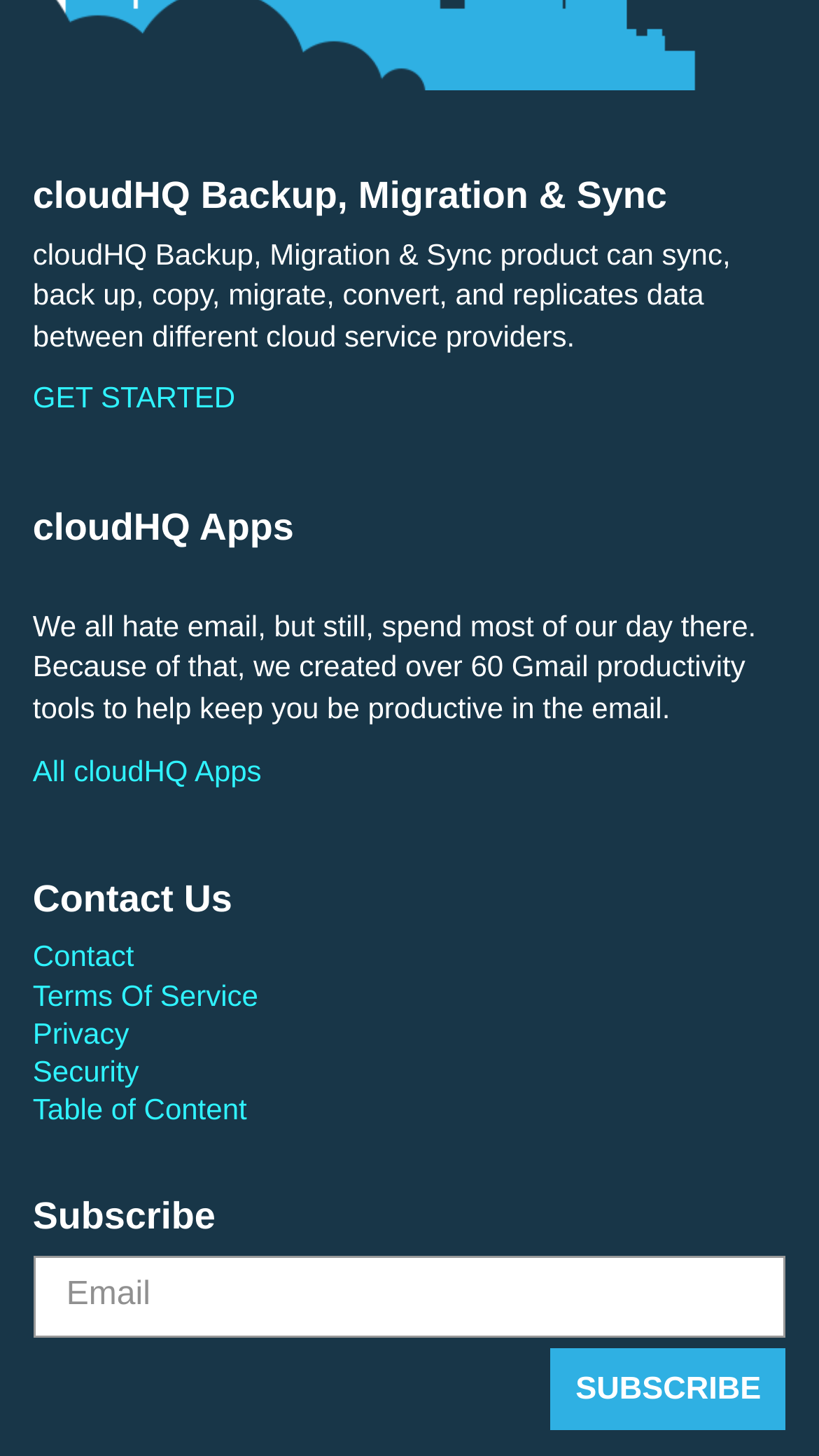Locate the bounding box coordinates of the element to click to perform the following action: 'Contact us'. The coordinates should be given as four float values between 0 and 1, in the form of [left, top, right, bottom].

[0.04, 0.644, 0.96, 0.67]